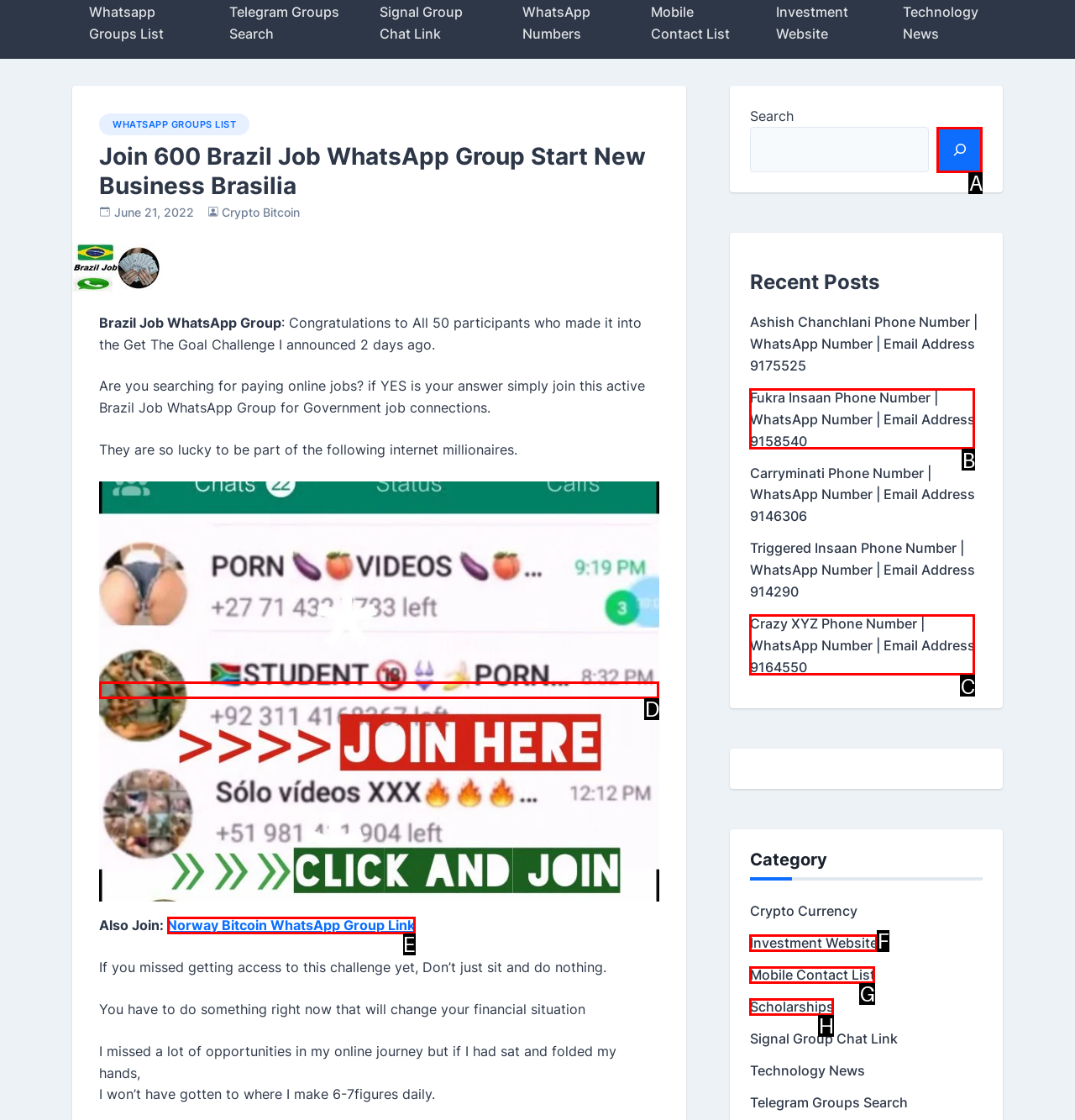Select the letter of the option that corresponds to: Norway Bitcoin WhatsApp Group Link
Provide the letter from the given options.

E